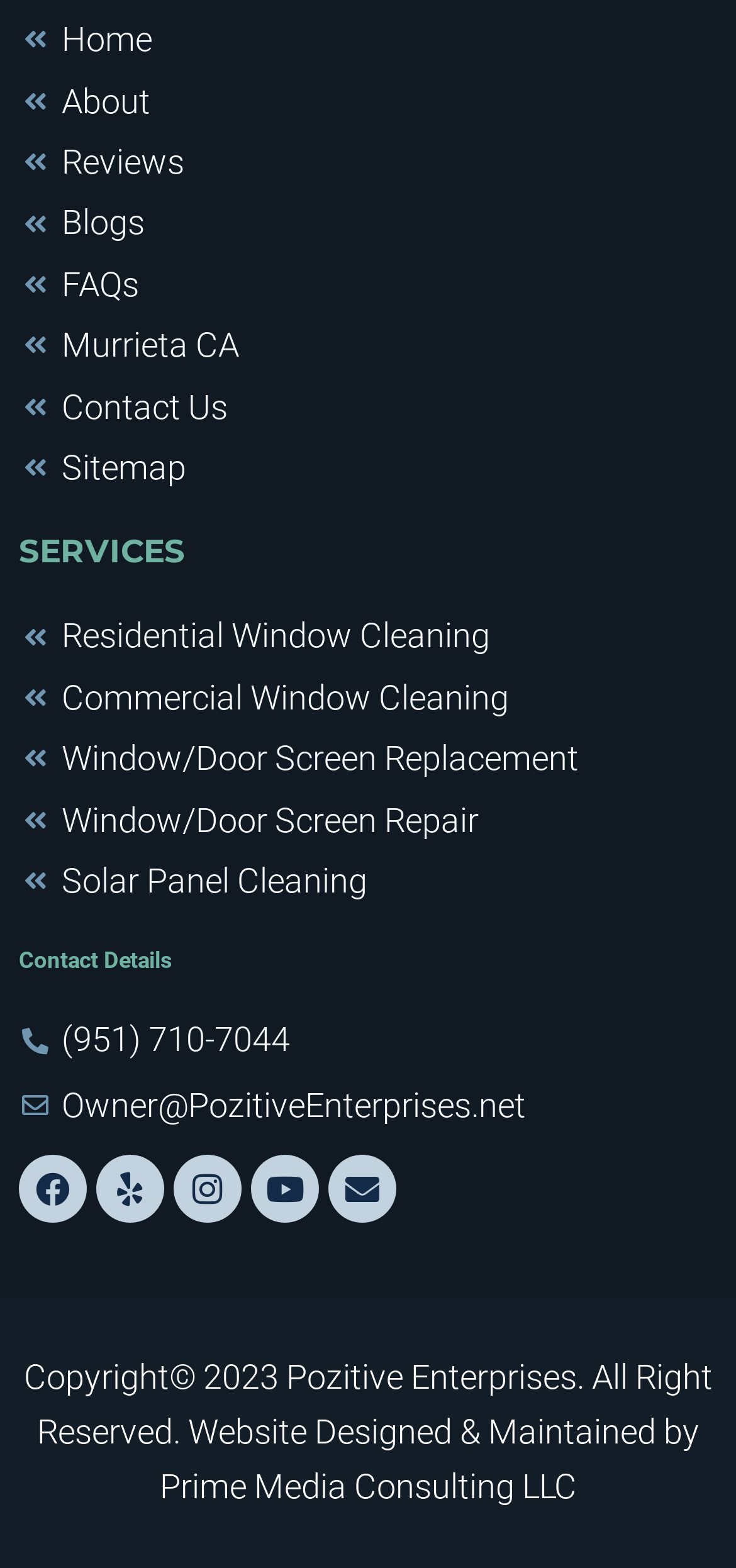What social media platforms is the company on?
Use the screenshot to answer the question with a single word or phrase.

Facebook, Yelp, Instagram, Youtube